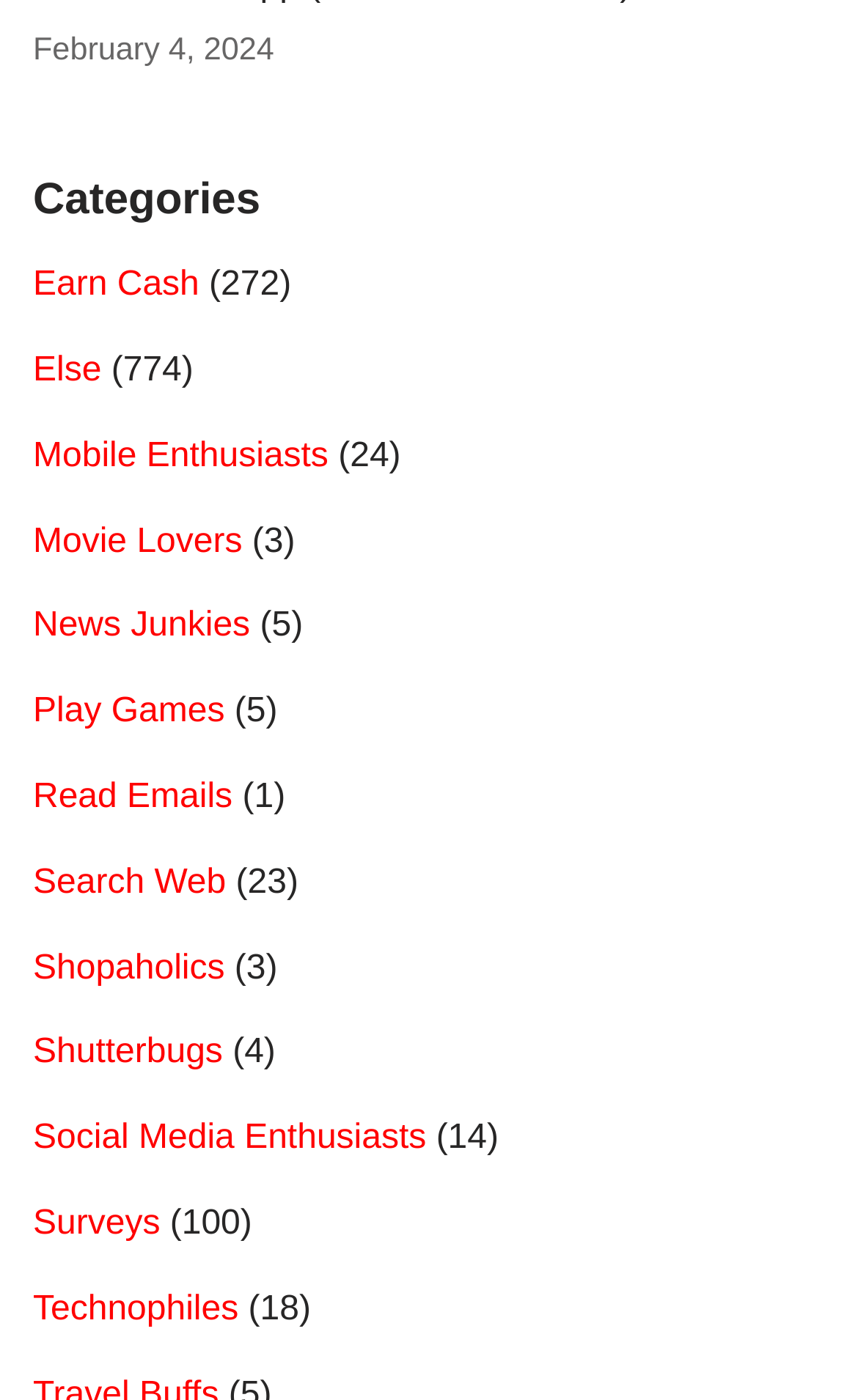Determine the bounding box coordinates of the clickable element necessary to fulfill the instruction: "Check out Play Games". Provide the coordinates as four float numbers within the 0 to 1 range, i.e., [left, top, right, bottom].

[0.038, 0.495, 0.262, 0.522]